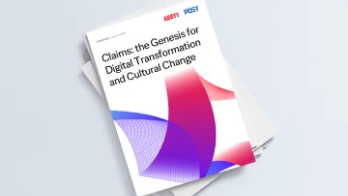Answer the following in one word or a short phrase: 
What colors are used in the abstract design?

Shades of blue and pink